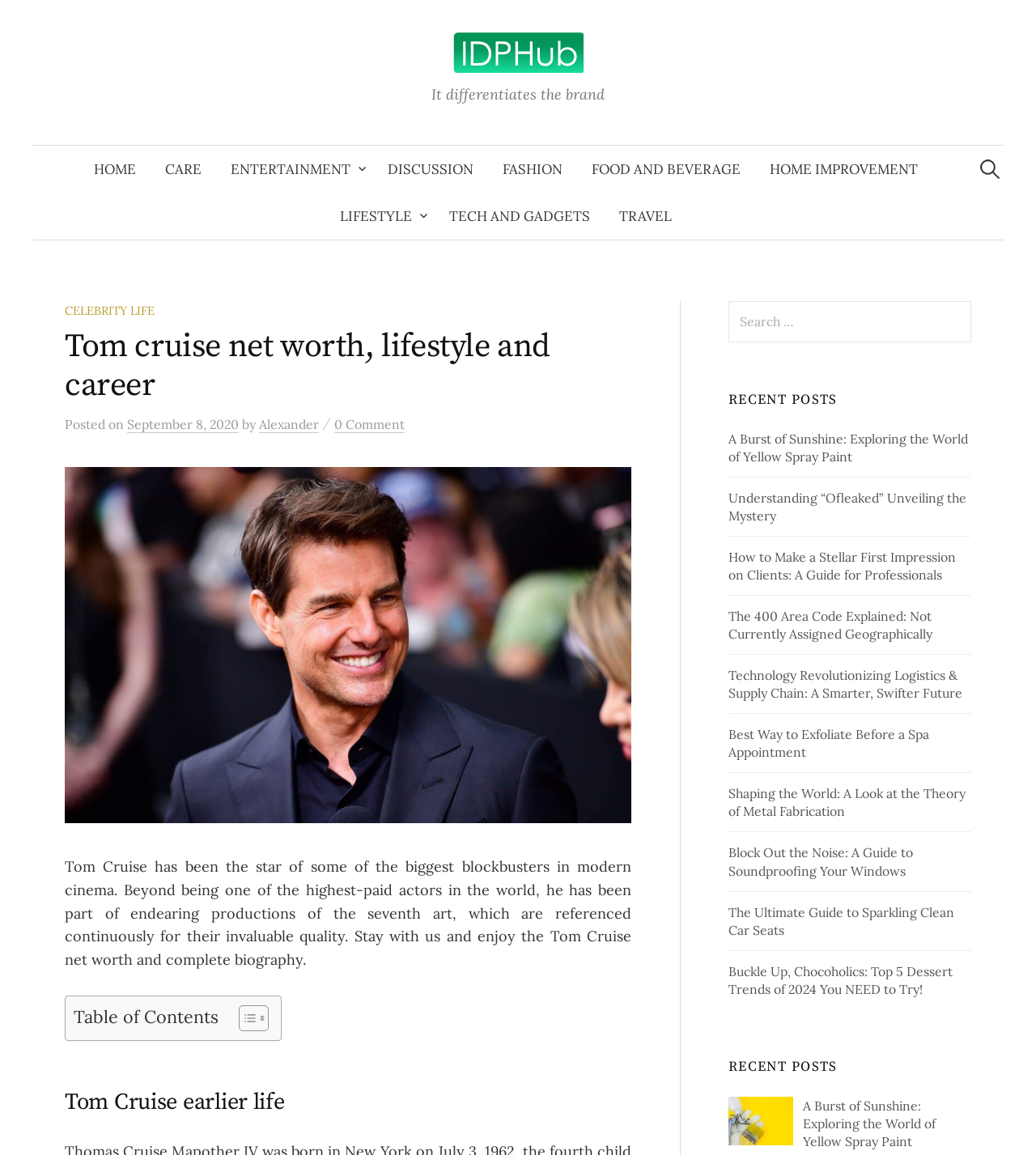Refer to the image and provide an in-depth answer to the question:
How many recent posts are listed on the webpage?

The webpage has a heading 'RECENT POSTS' and lists 10 links to recent posts, which suggests that there are 10 recent posts listed on the webpage.